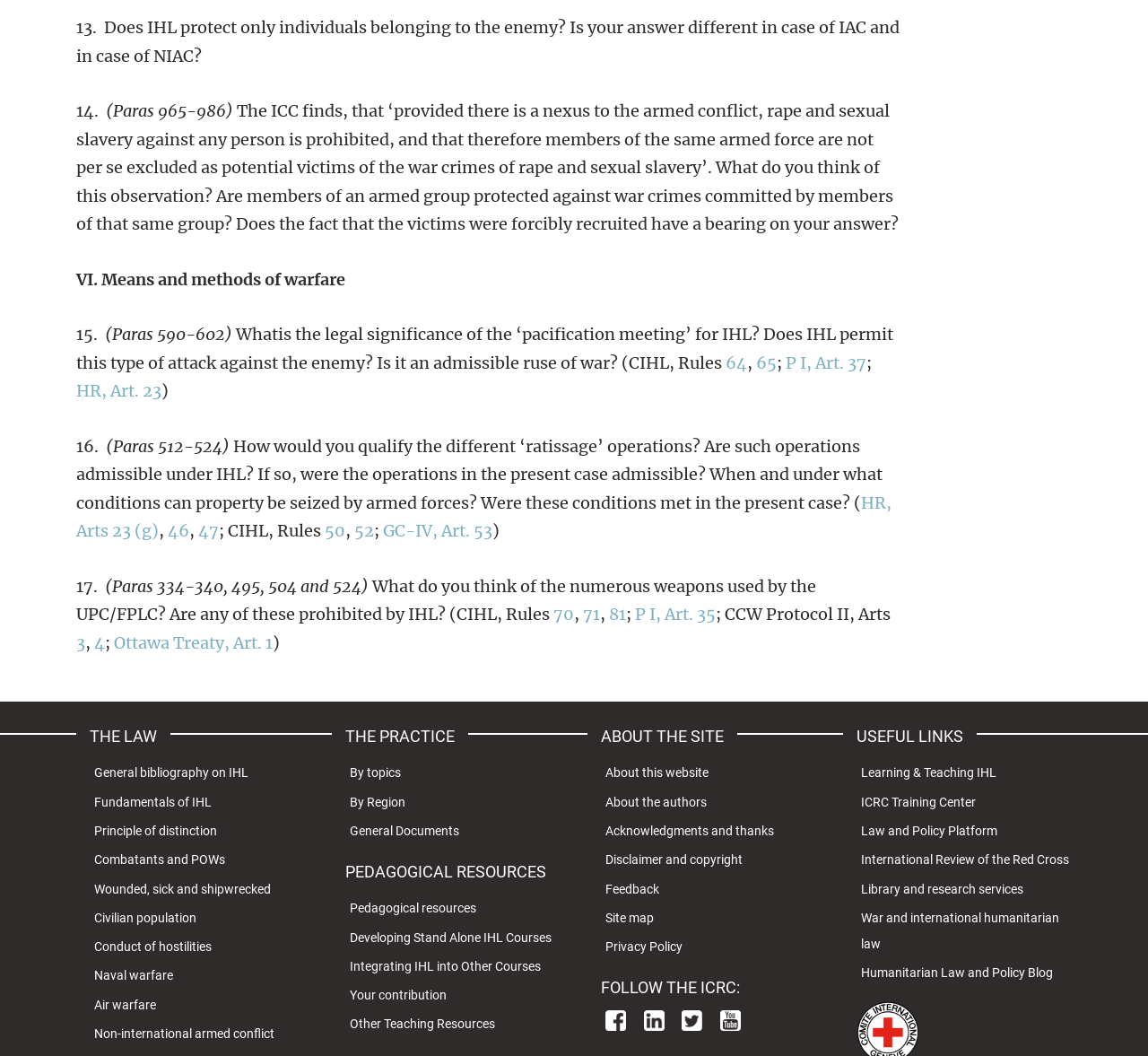Determine the bounding box coordinates of the clickable element to complete this instruction: "Click on 'General bibliography on IHL'". Provide the coordinates in the format of four float numbers between 0 and 1, [left, top, right, bottom].

[0.082, 0.725, 0.216, 0.739]